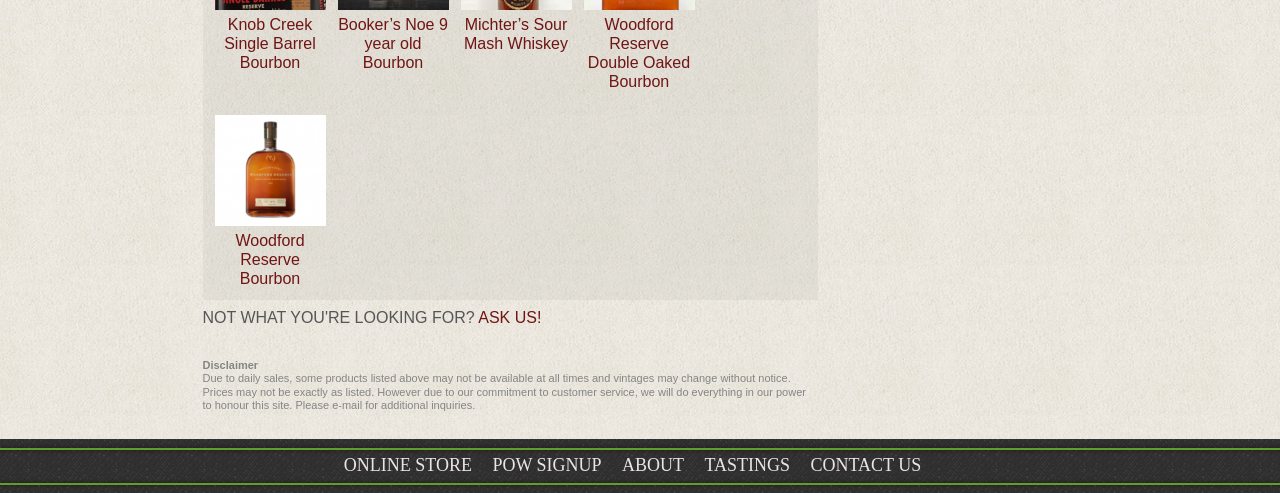Mark the bounding box of the element that matches the following description: "Tastings".

[0.55, 0.923, 0.617, 0.964]